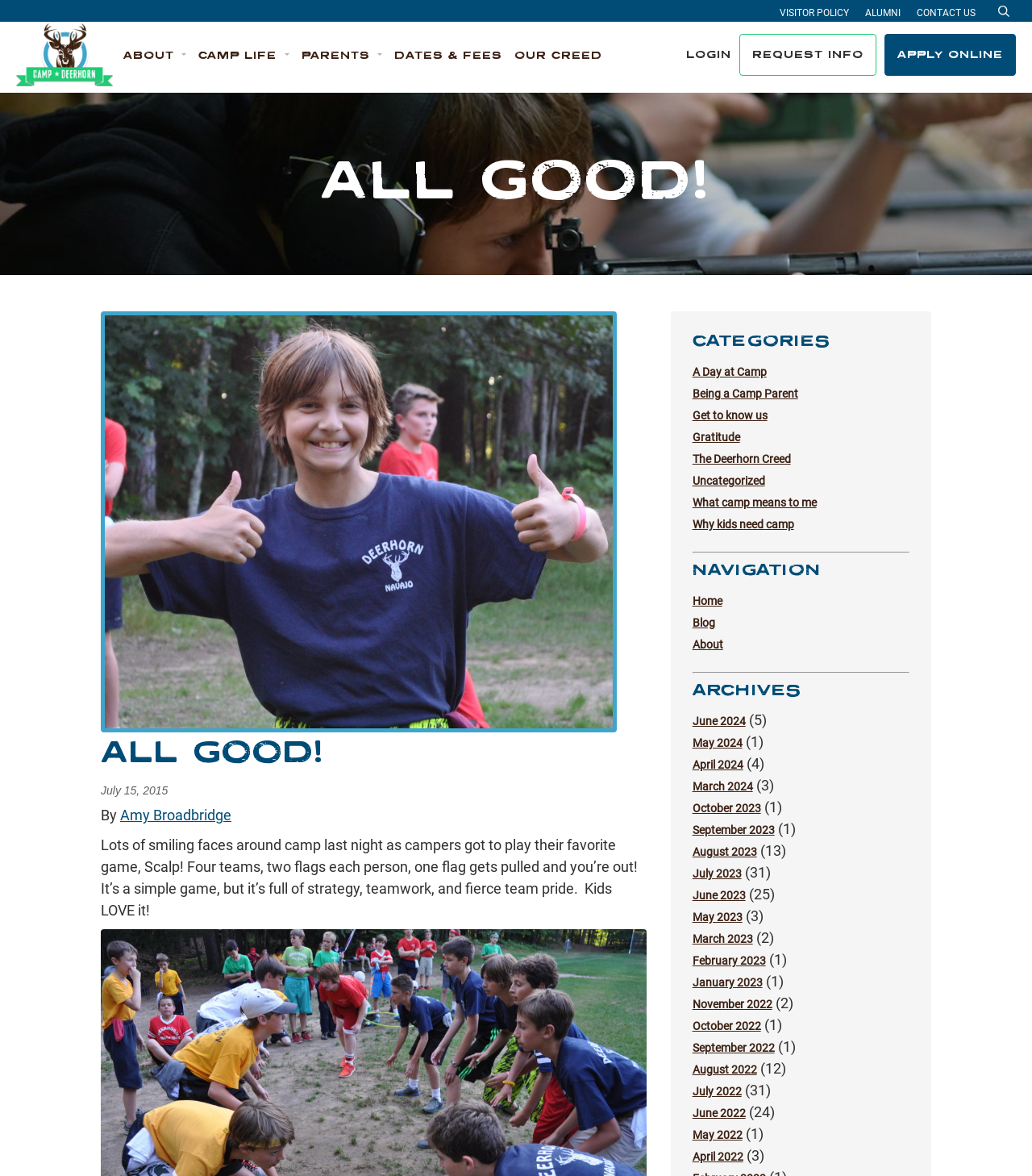Please identify the coordinates of the bounding box for the clickable region that will accomplish this instruction: "Visit the 'DATES & FEES' page".

[0.382, 0.042, 0.487, 0.052]